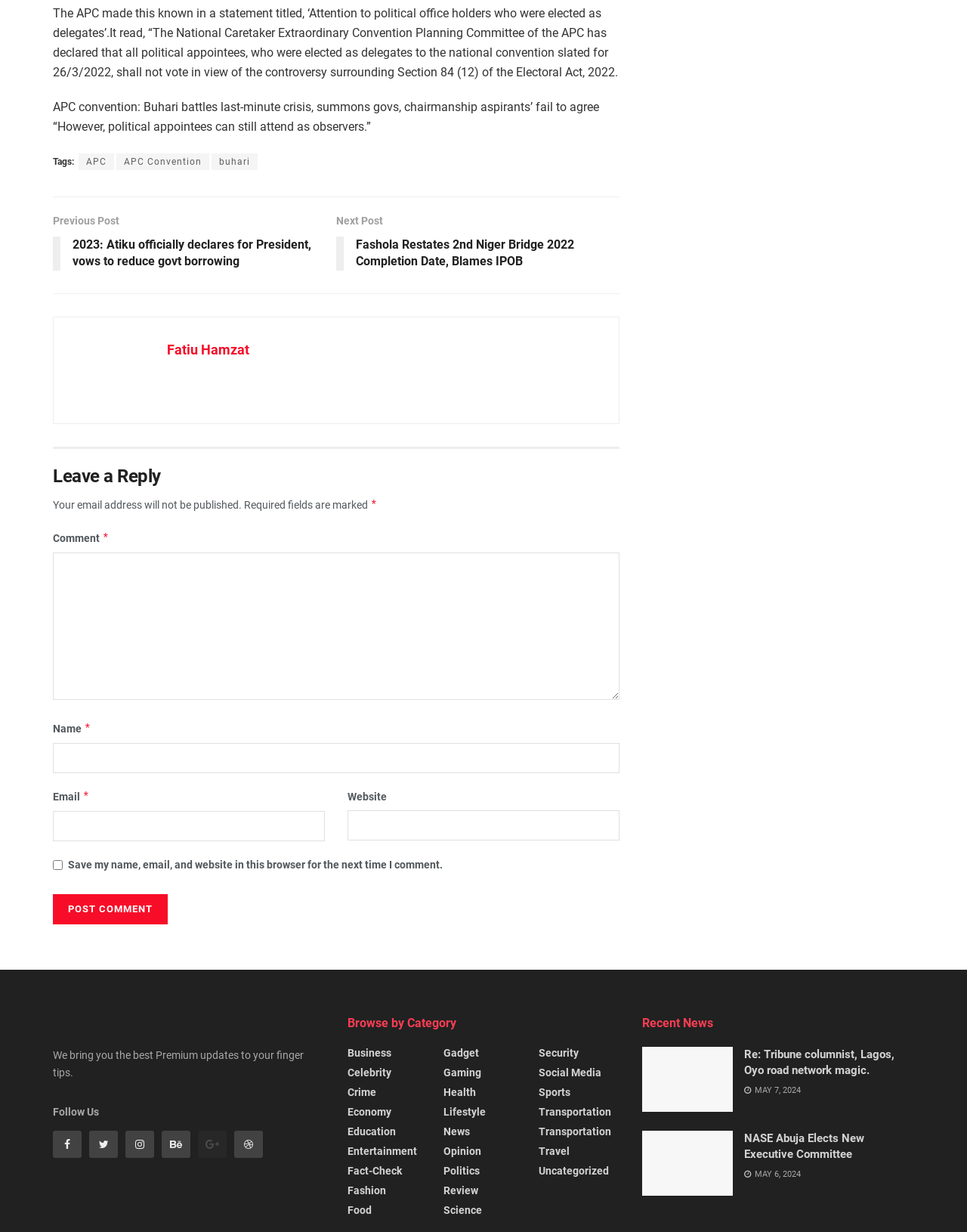What is the purpose of the textbox at the bottom of the page?
Analyze the image and deliver a detailed answer to the question.

I determined the answer by looking at the textbox at the bottom of the page, which has a label 'Comment' and is accompanied by other form fields for name, email, and website, indicating that it is for leaving a comment on the webpage.